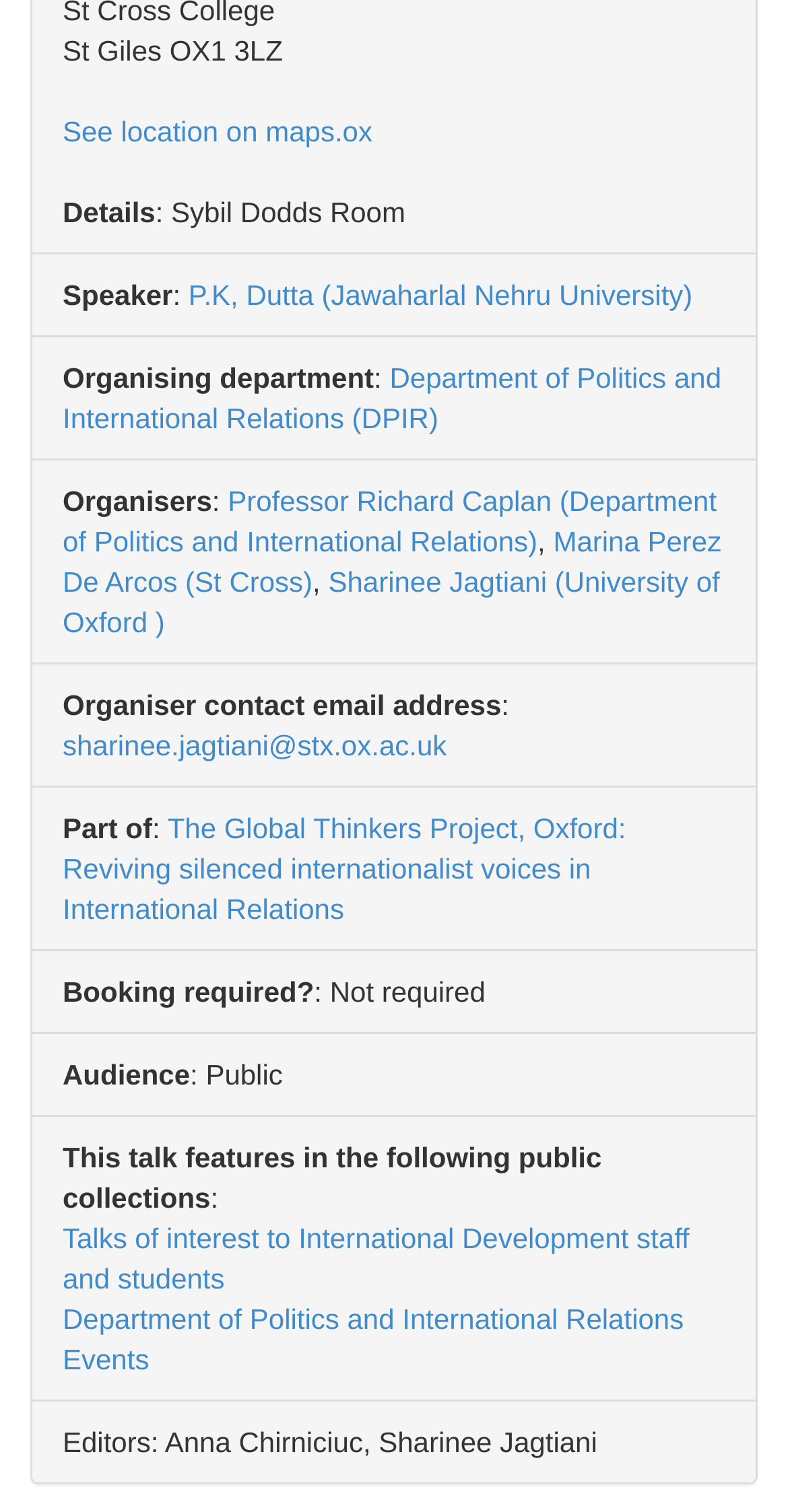Based on the image, provide a detailed response to the question:
Is booking required for the event?

The booking requirement for the event can be found in the section labeled 'Booking required?', where it is written as 'Not required'. This indicates that booking is not necessary to attend the event.